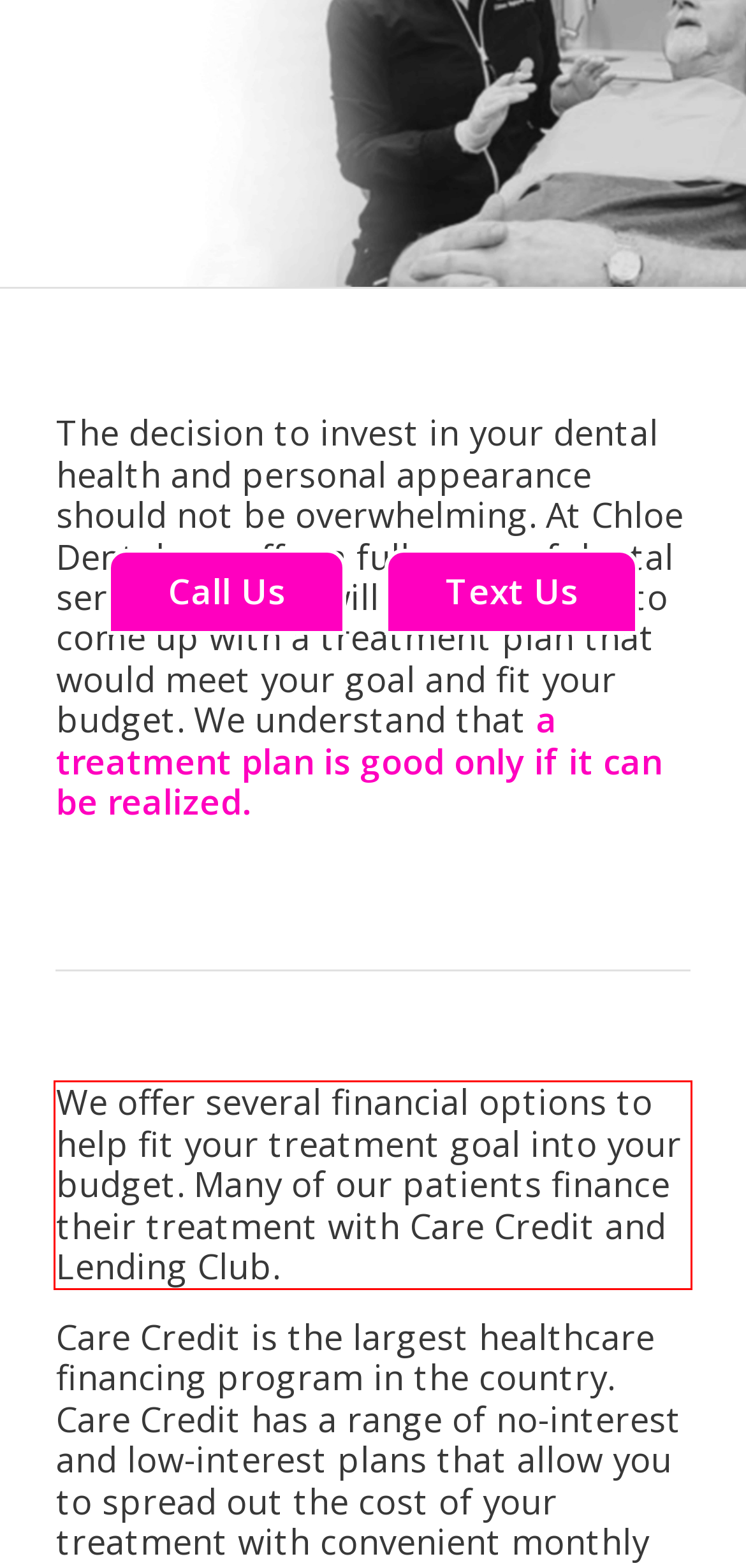You have a webpage screenshot with a red rectangle surrounding a UI element. Extract the text content from within this red bounding box.

We offer several financial options to help fit your treatment goal into your budget. Many of our patients finance their treatment with Care Credit and Lending Club.